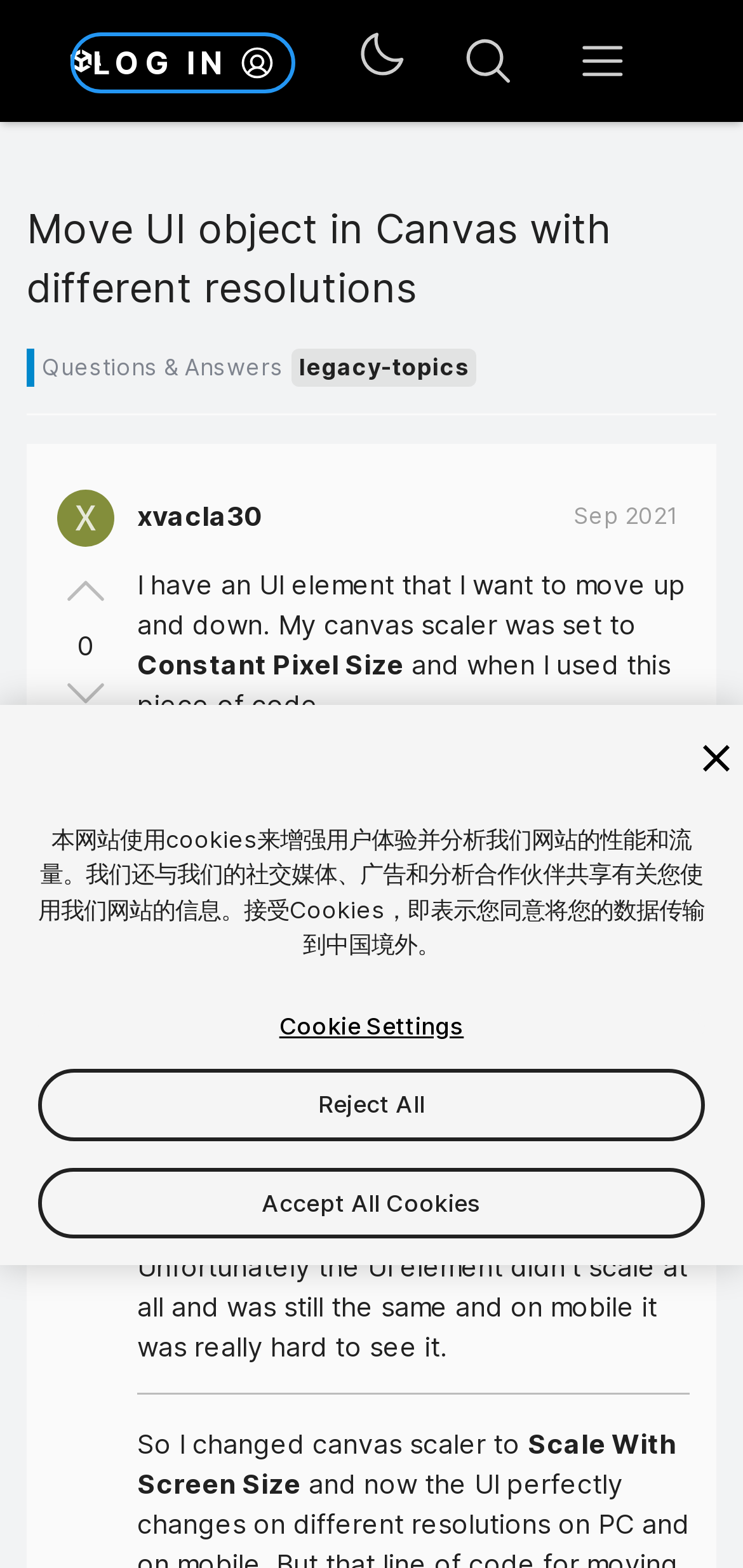What is the purpose of the code snippet?
Look at the image and respond with a single word or a short phrase.

Move UI to a position